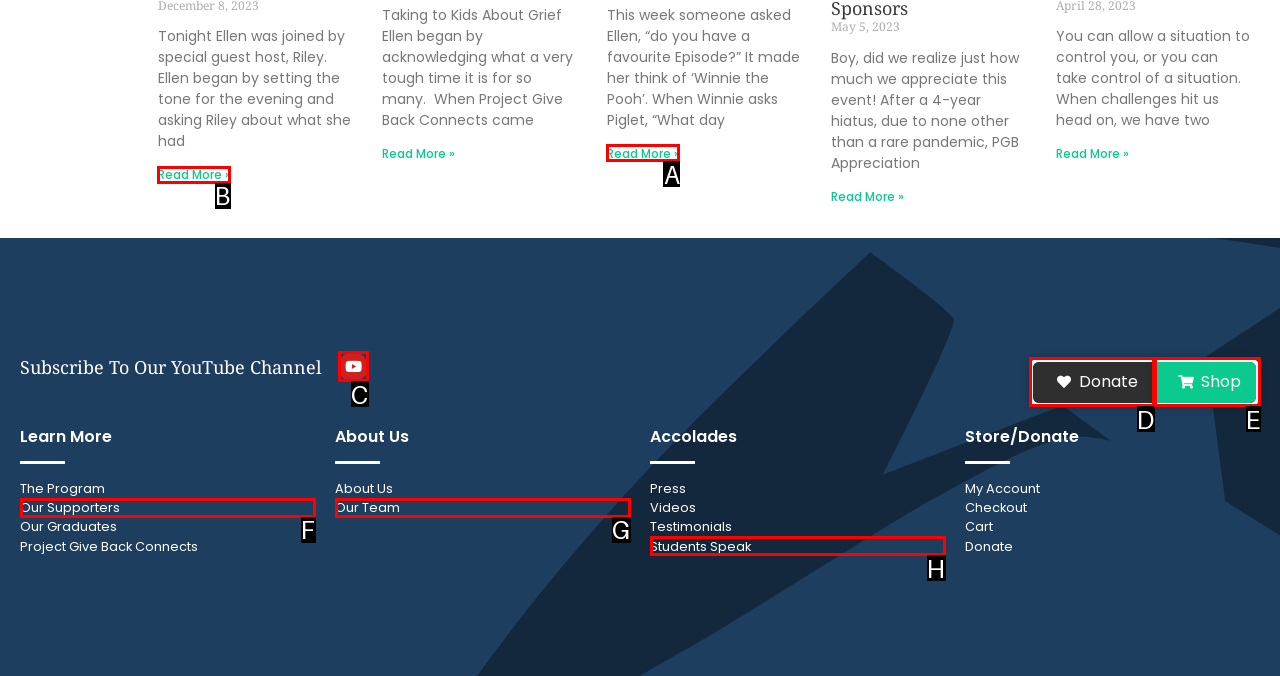Figure out which option to click to perform the following task: Read more about PGB Connects- Food for Thought – Season 4 Episode 3
Provide the letter of the correct option in your response.

B